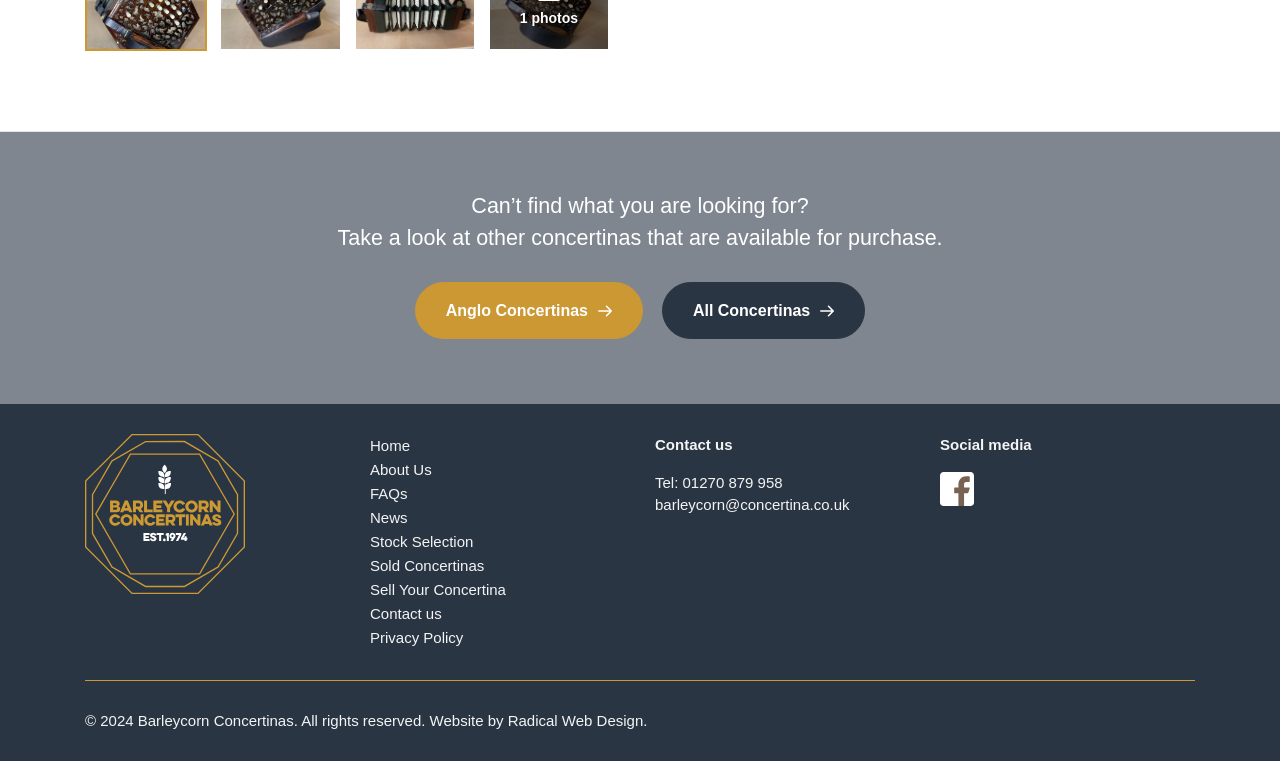Identify the bounding box coordinates of the area that should be clicked in order to complete the given instruction: "Contact us". The bounding box coordinates should be four float numbers between 0 and 1, i.e., [left, top, right, bottom].

[0.289, 0.795, 0.345, 0.818]